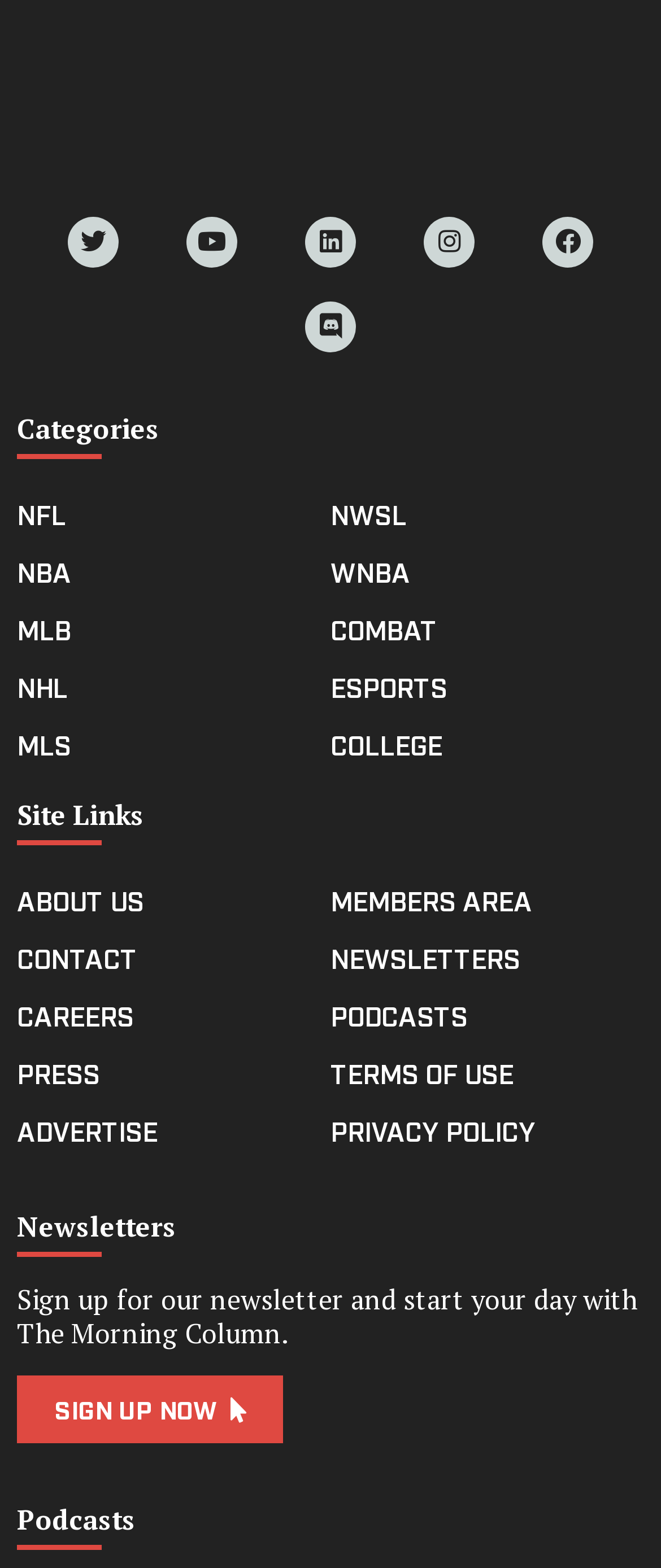Please give a succinct answer to the question in one word or phrase:
What social media platforms are listed at the top?

Twitter, Youtube, Linkedin, Instagram, Facebook, Discord